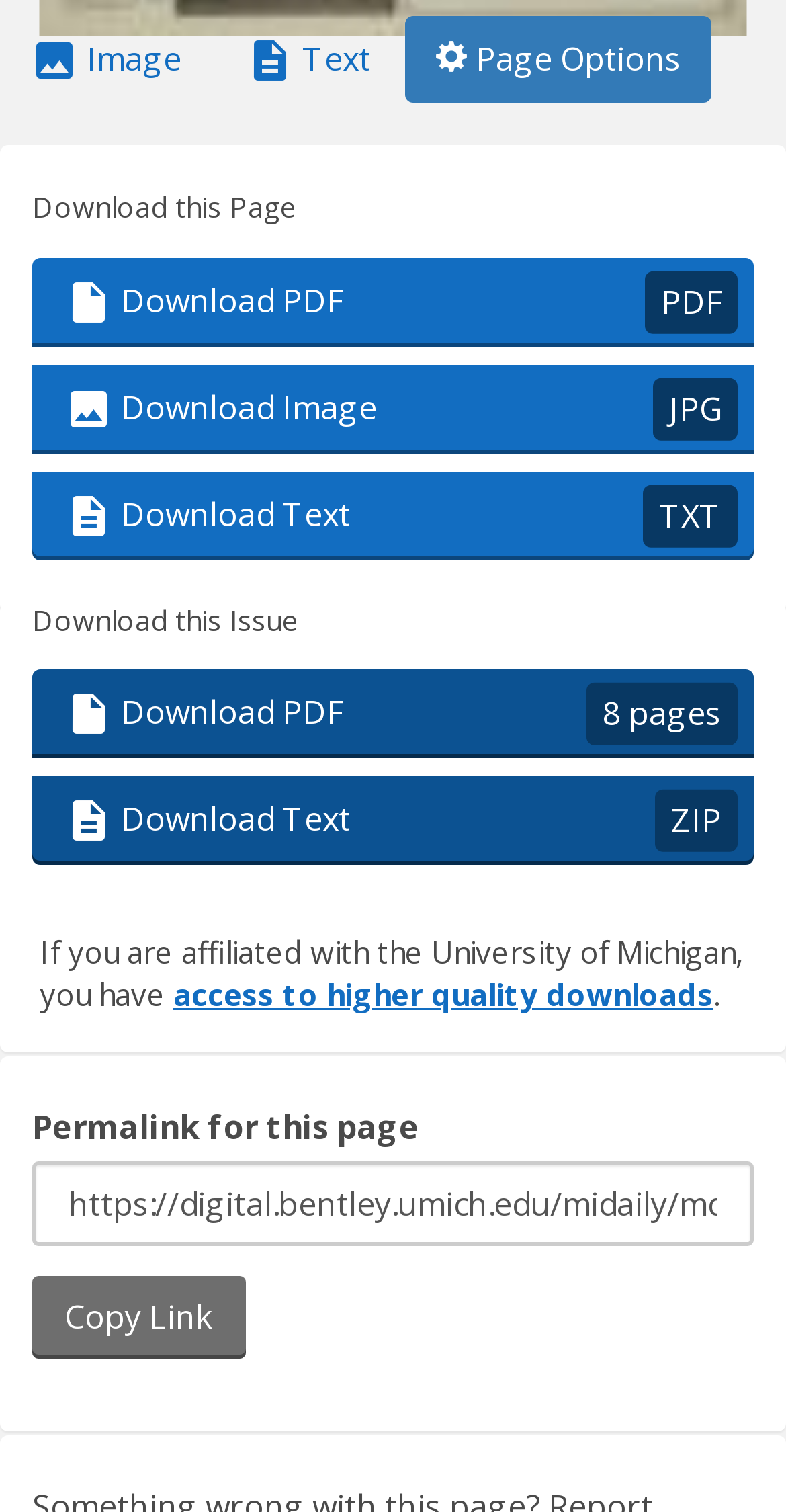Provide the bounding box coordinates for the area that should be clicked to complete the instruction: "Download this Issue as PDF".

[0.041, 0.443, 0.959, 0.501]